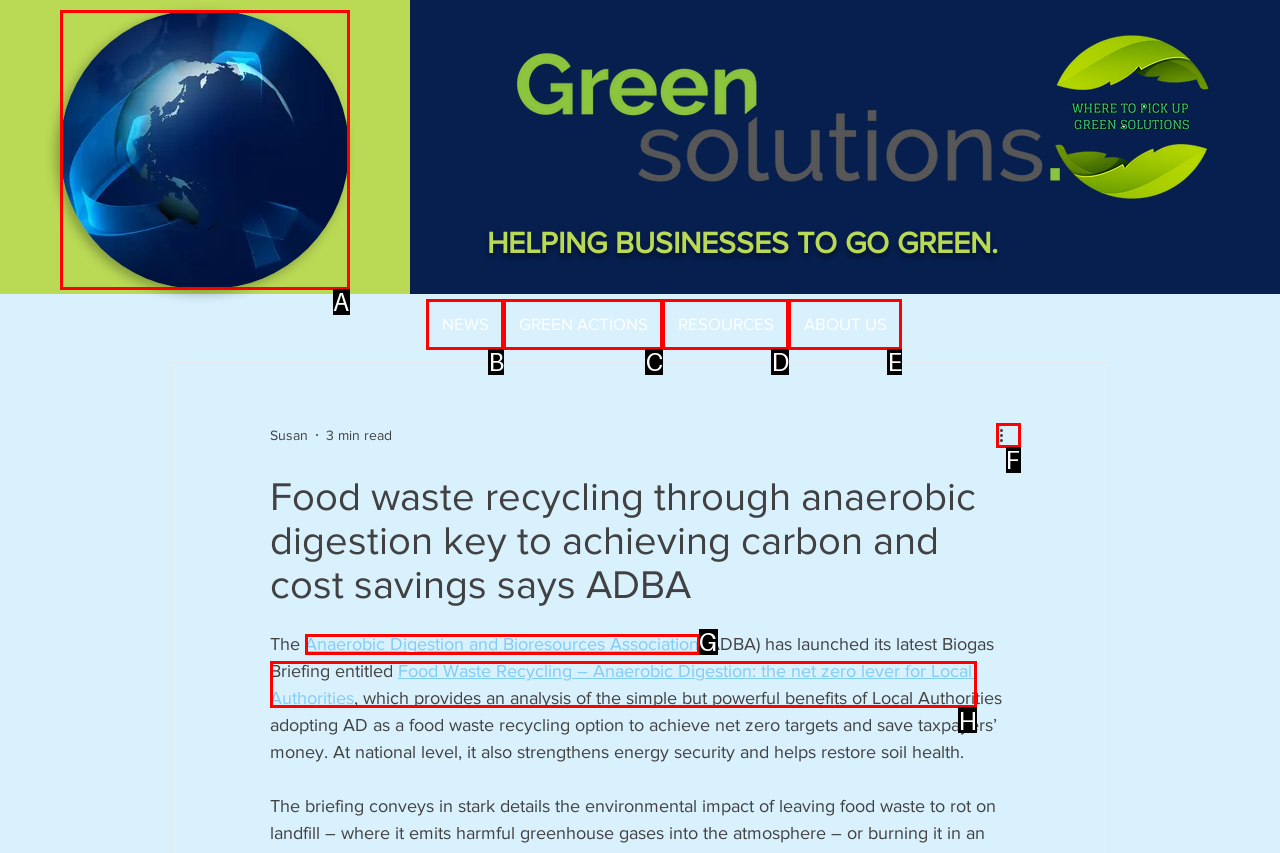Which choice should you pick to execute the task: View TOUR DATES
Respond with the letter associated with the correct option only.

None